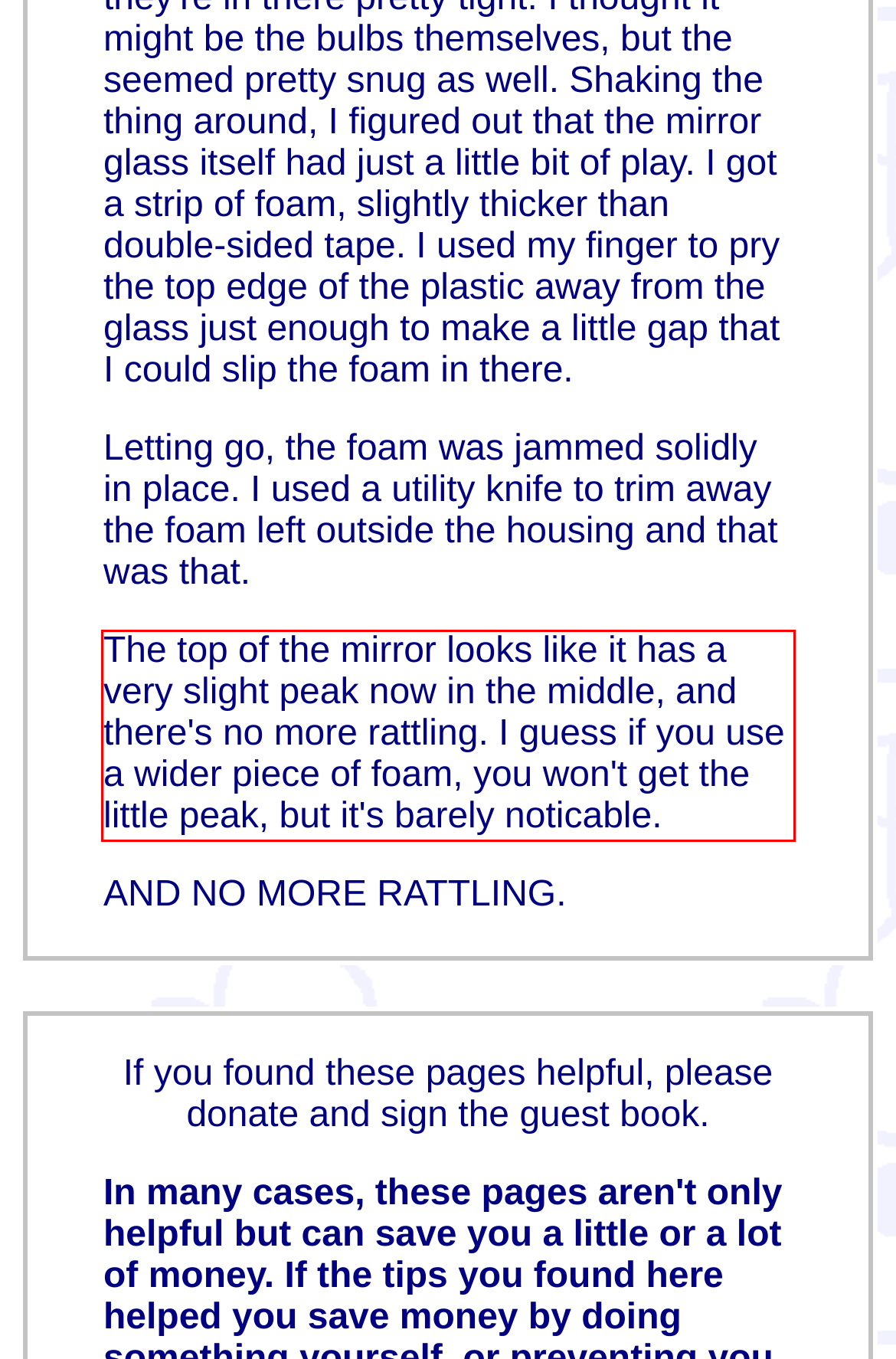You are provided with a screenshot of a webpage containing a red bounding box. Please extract the text enclosed by this red bounding box.

The top of the mirror looks like it has a very slight peak now in the middle, and there's no more rattling. I guess if you use a wider piece of foam, you won't get the little peak, but it's barely noticable.